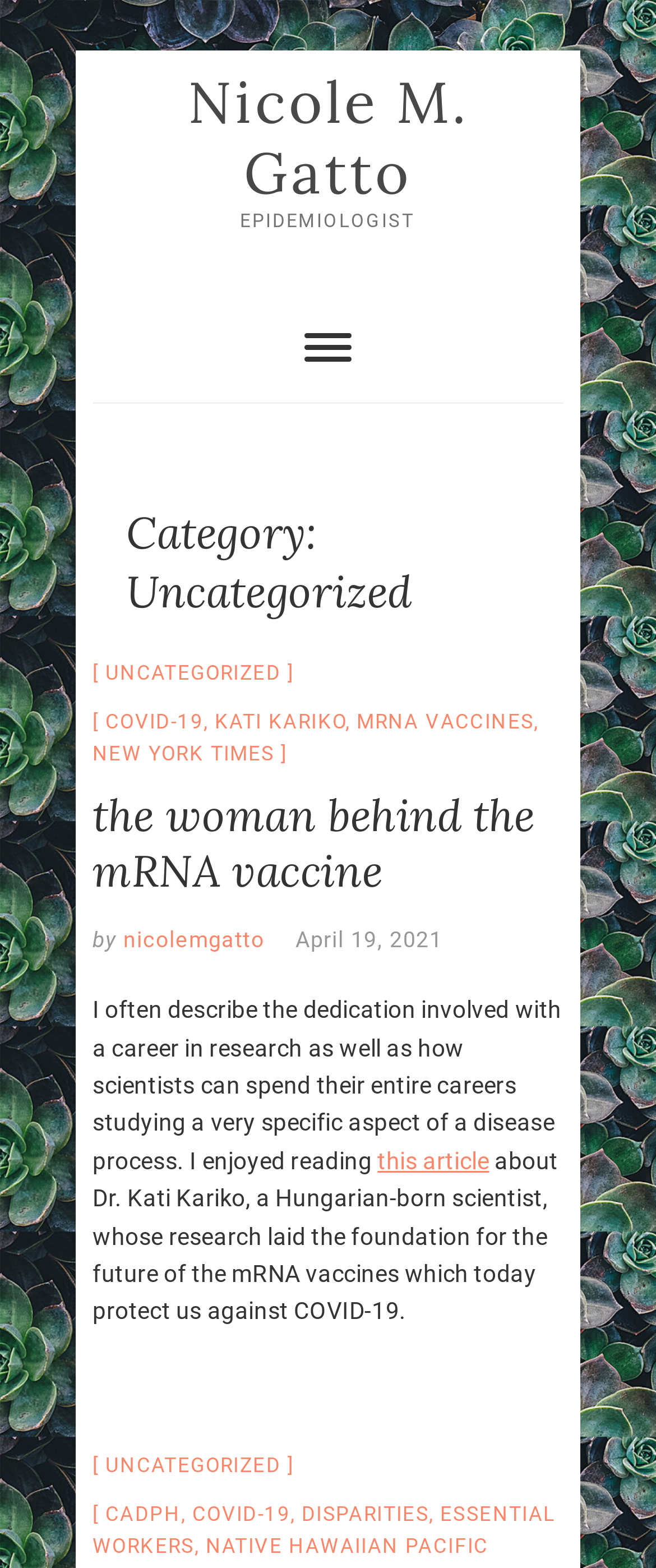Determine the bounding box coordinates for the region that must be clicked to execute the following instruction: "View the 'UNCATEGORIZED' category".

[0.161, 0.421, 0.428, 0.436]